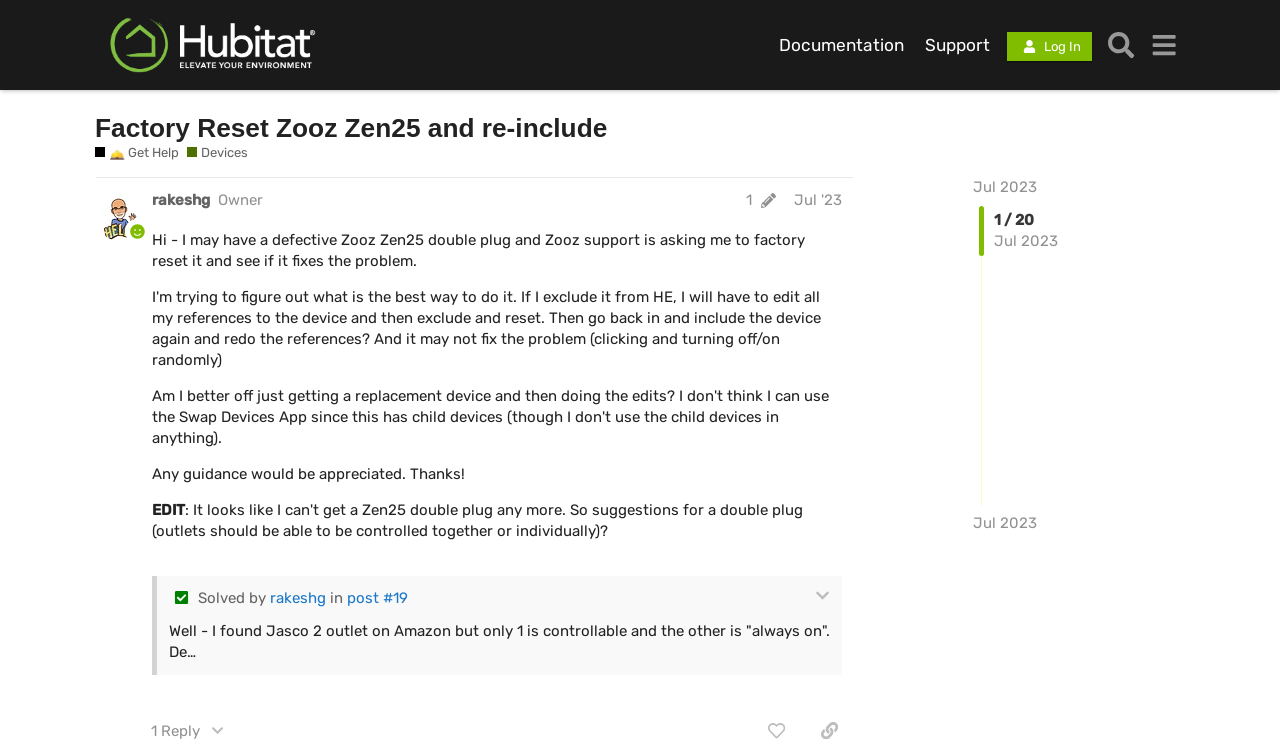Illustrate the webpage thoroughly, mentioning all important details.

This webpage appears to be a forum or discussion page on the Hubitat platform. At the top, there is a header section with a logo image of Hubitat, followed by links to "Documentation", "Support", and a "Log In" button. A search button and a menu button are also present in this section.

Below the header, there is a heading that reads "Factory Reset Zooz Zen25 and re-include" with a link to the same title. This is followed by a brief description of the resources available on the Hubitat platform.

The main content of the page is a discussion thread, with the original post at the top. The post is from a user named "rakeshg" and is dated July 12, 2023. The post describes an issue with a defective Zooz Zen25 double plug and asks for guidance on how to factory reset it.

Below the original post, there are several replies and comments from other users. One of the replies is marked as "Solved" and is attributed to the user "rakeshg". There is also a quote from another post, which can be expanded or collapsed using a button.

Throughout the page, there are various links, buttons, and images, including a calendar link to July 2023 and a pagination link to page 1 of 20. The overall layout is dense, with multiple elements and sections packed into a relatively small space.